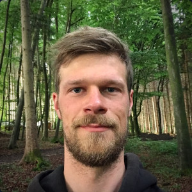Provide a single word or phrase answer to the question: 
What type of environment is the man standing in?

forest